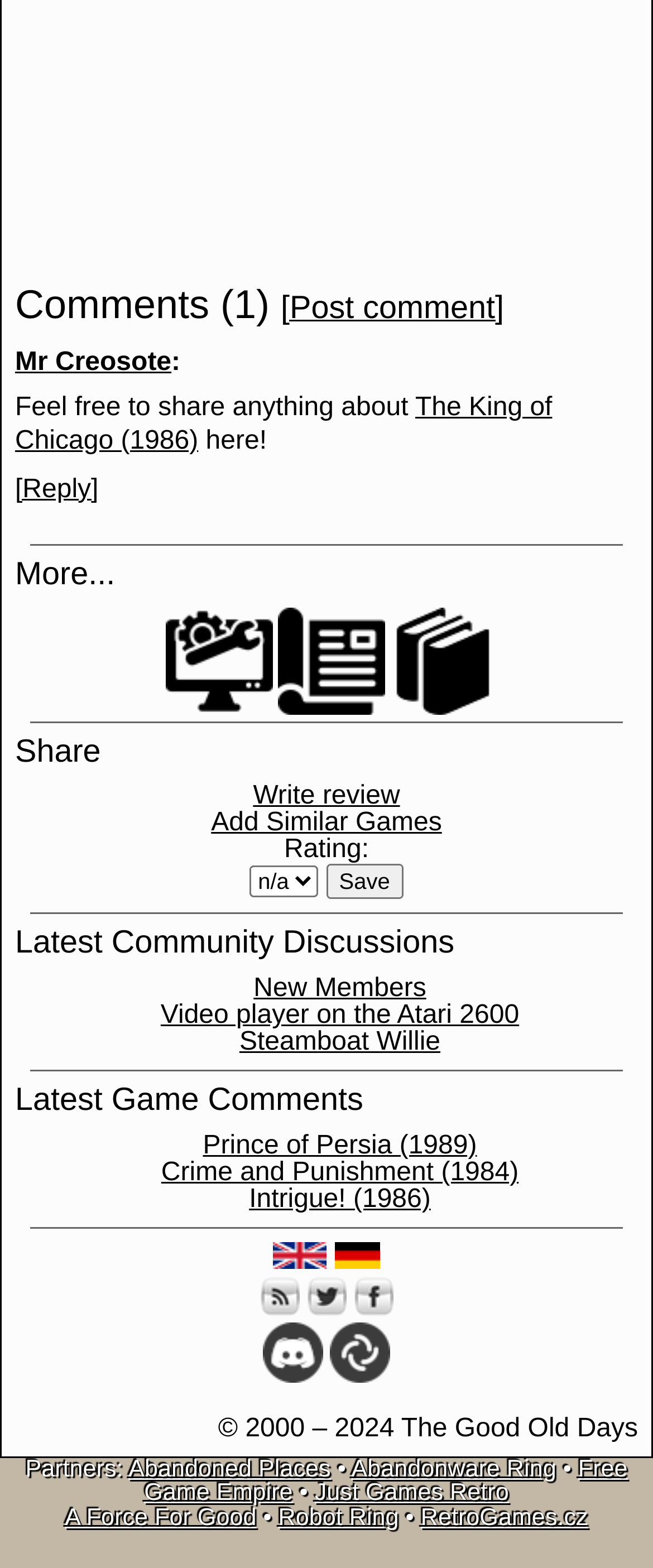Please locate the bounding box coordinates of the region I need to click to follow this instruction: "Write a review".

[0.388, 0.499, 0.612, 0.517]